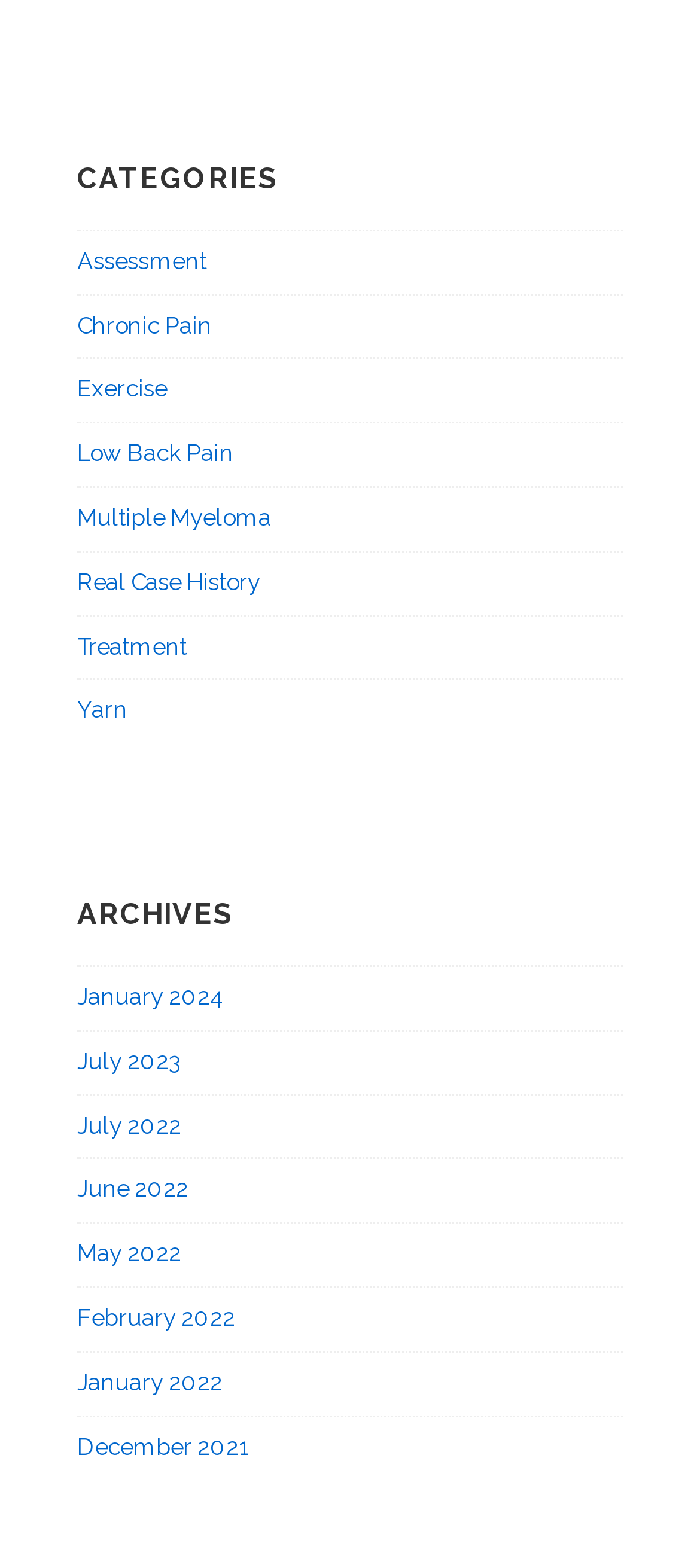What is the topic of the first category?
Examine the screenshot and reply with a single word or phrase.

Assessment